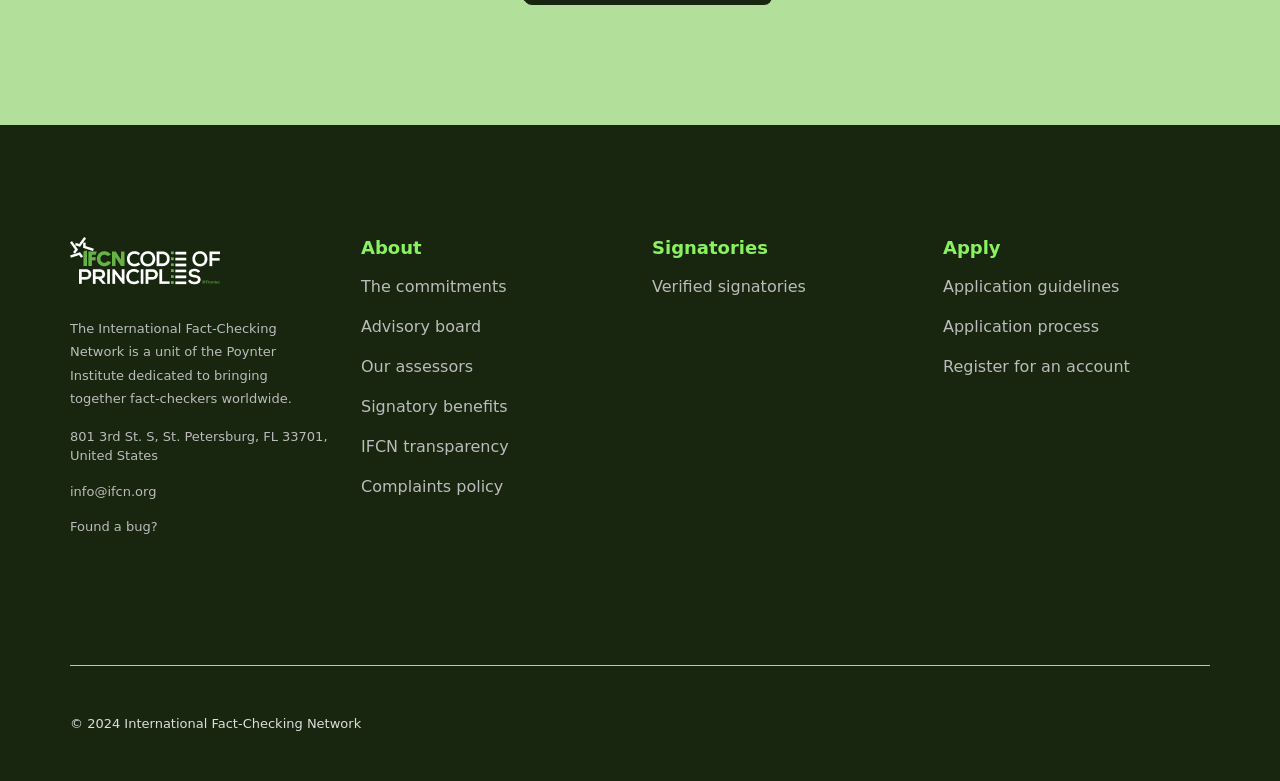Extract the bounding box coordinates of the UI element described: "Register for an account". Provide the coordinates in the format [left, top, right, bottom] with values ranging from 0 to 1.

[0.737, 0.454, 0.945, 0.485]